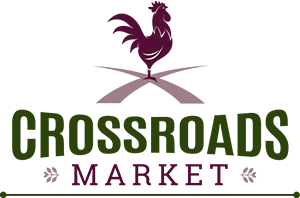What is the focus of Crossroads Market?
Identify the answer in the screenshot and reply with a single word or phrase.

Community values and high-quality customer service